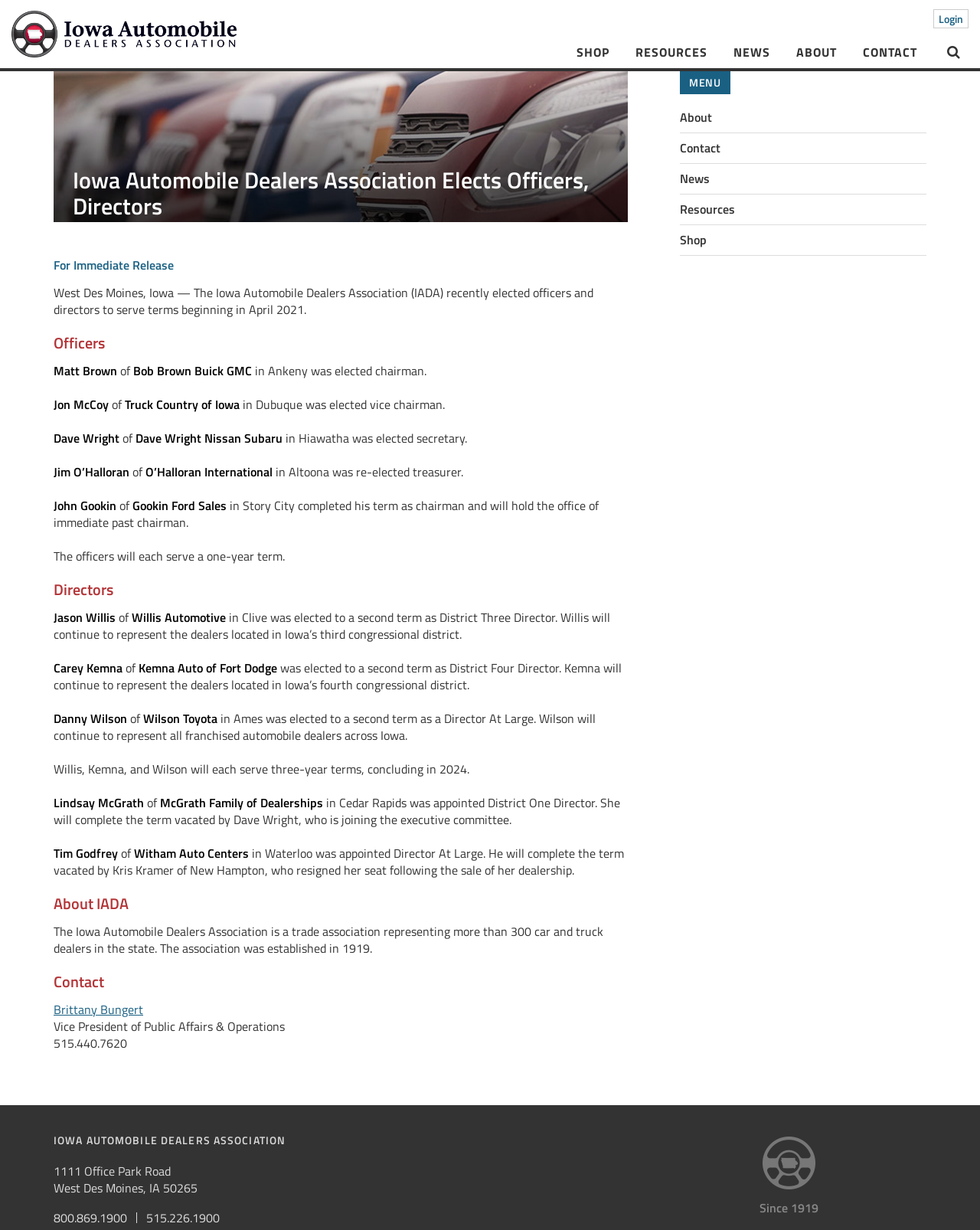What is the name of the association?
Provide a detailed answer to the question using information from the image.

The answer can be found in the heading 'Iowa Automobile Dealers Association Elects Officers, Directors' at the top of the webpage, which indicates that the webpage is about the Iowa Automobile Dealers Association.